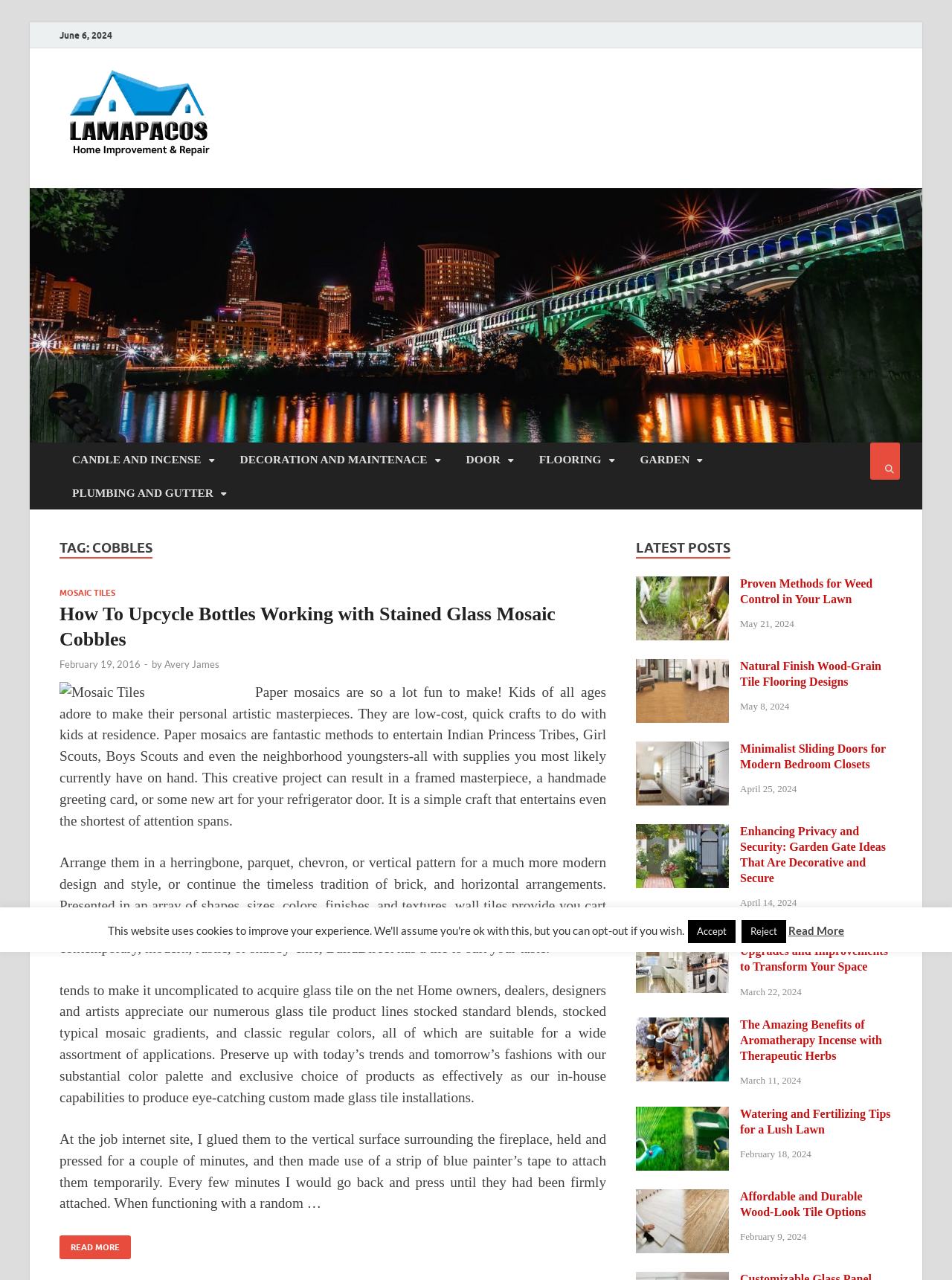Please provide a brief answer to the question using only one word or phrase: 
What is the category of the post 'Proven Methods for Weed Control in Your Lawn'?

LATEST POSTS